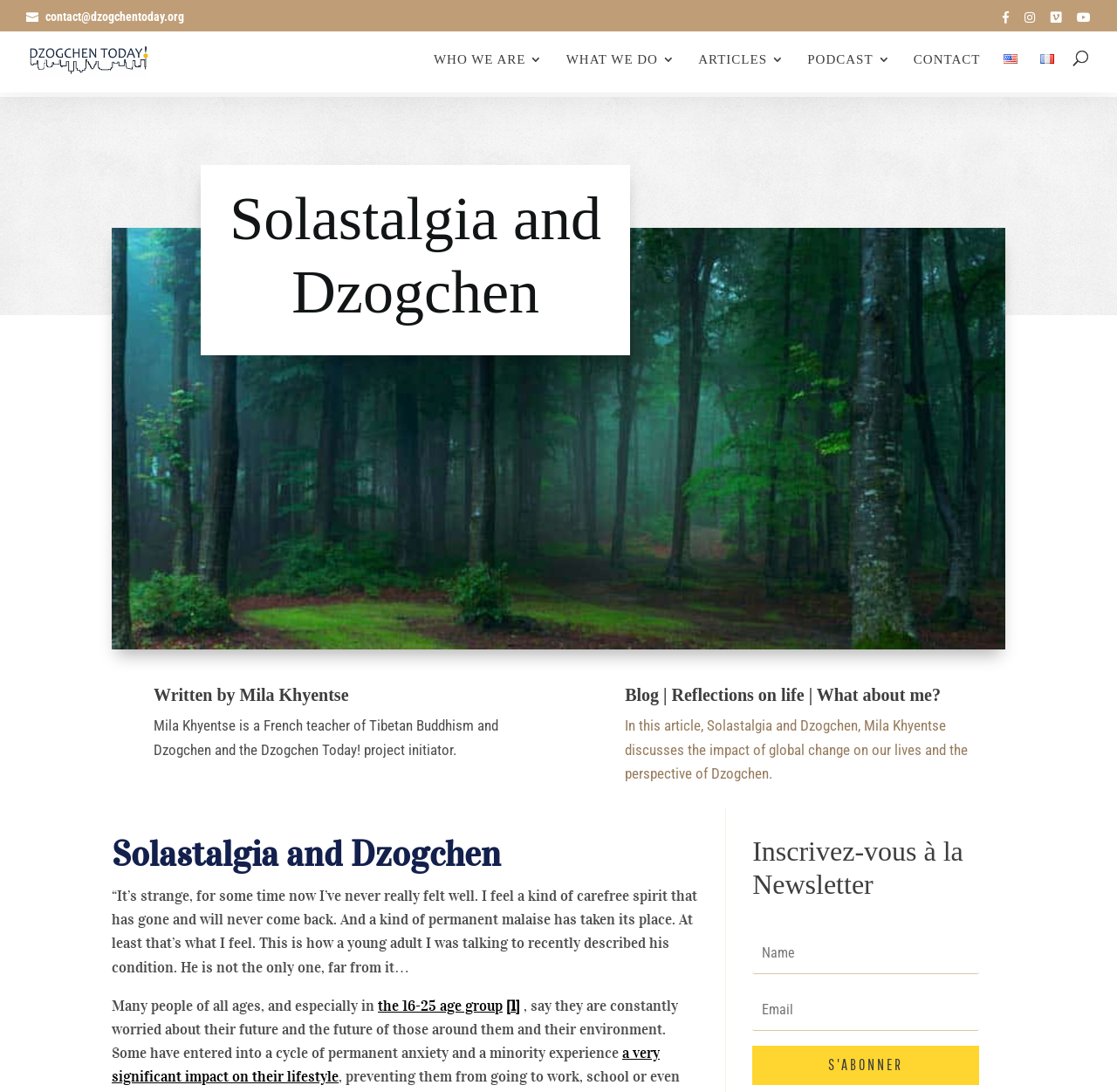Given the element description name="et_pb_signup_firstname" placeholder="Name", predict the bounding box coordinates for the UI element in the webpage screenshot. The format should be (top-left x, top-left y, bottom-right x, bottom-right y), and the values should be between 0 and 1.

[0.674, 0.854, 0.877, 0.892]